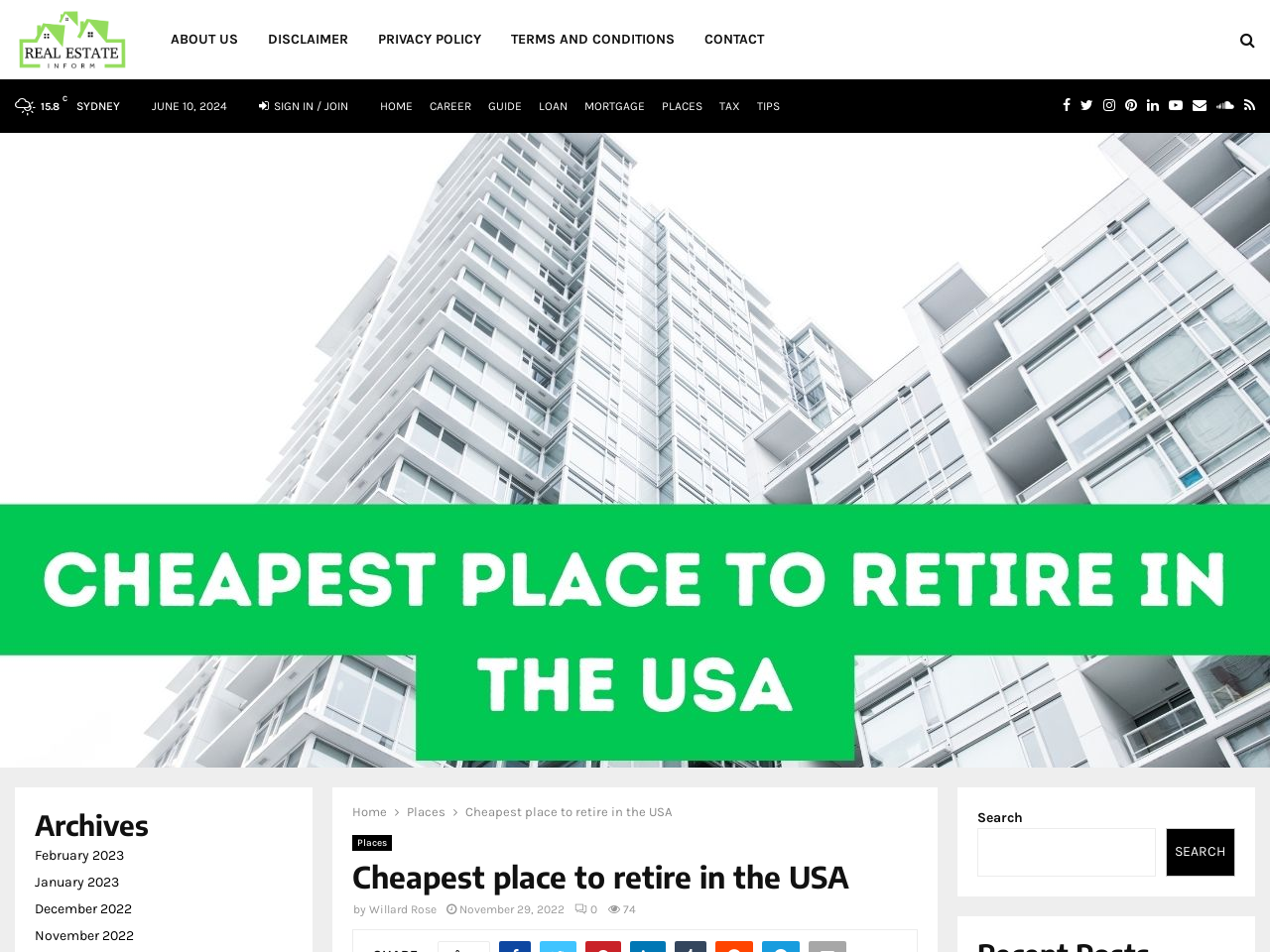Given the element description, predict the bounding box coordinates in the format (top-left x, top-left y, bottom-right x, bottom-right y), using floating point numbers between 0 and 1: alt="RealEstateInform"

[0.012, 0.01, 0.103, 0.073]